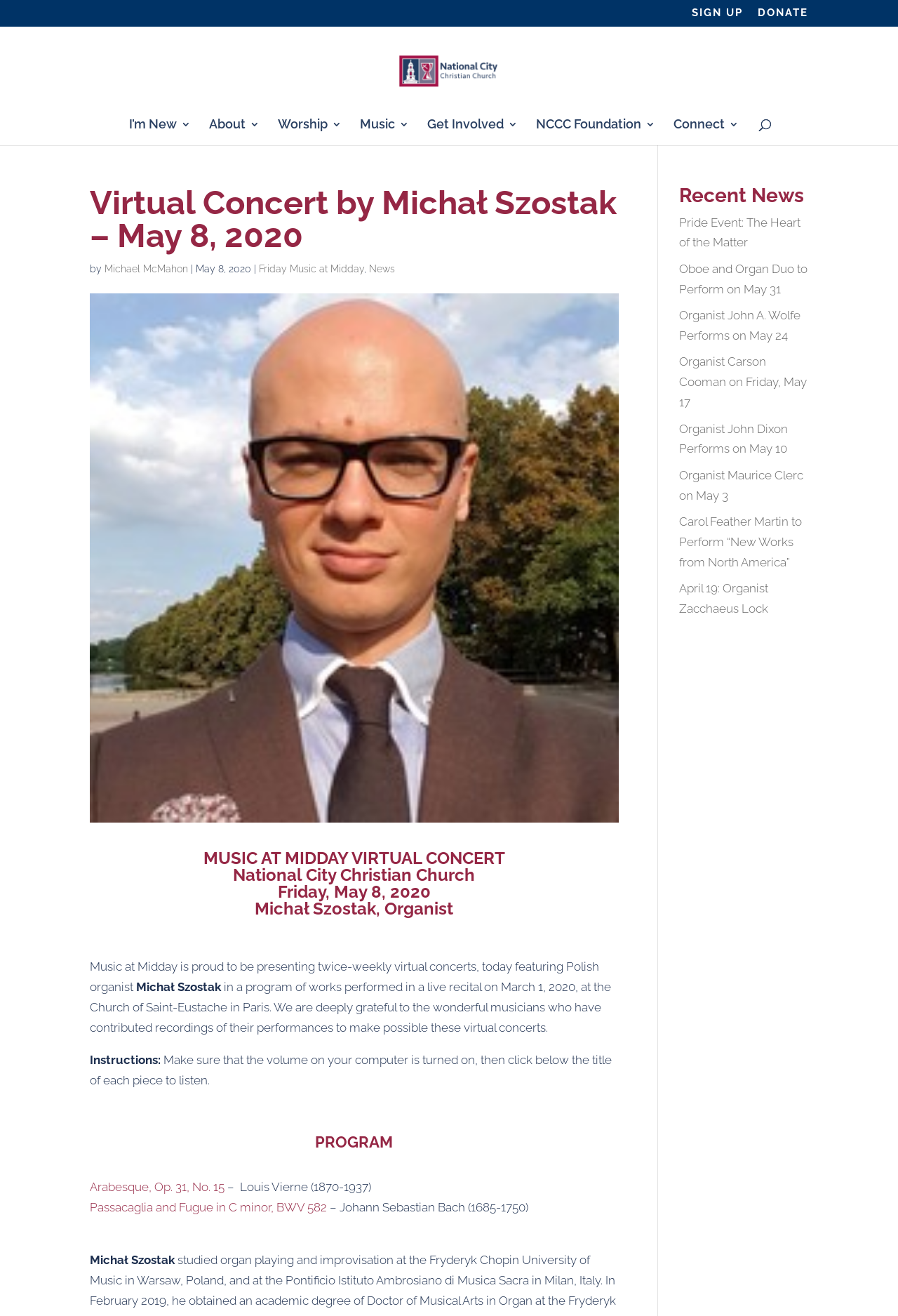Locate the bounding box coordinates for the element described below: "Auto News". The coordinates must be four float values between 0 and 1, formatted as [left, top, right, bottom].

None